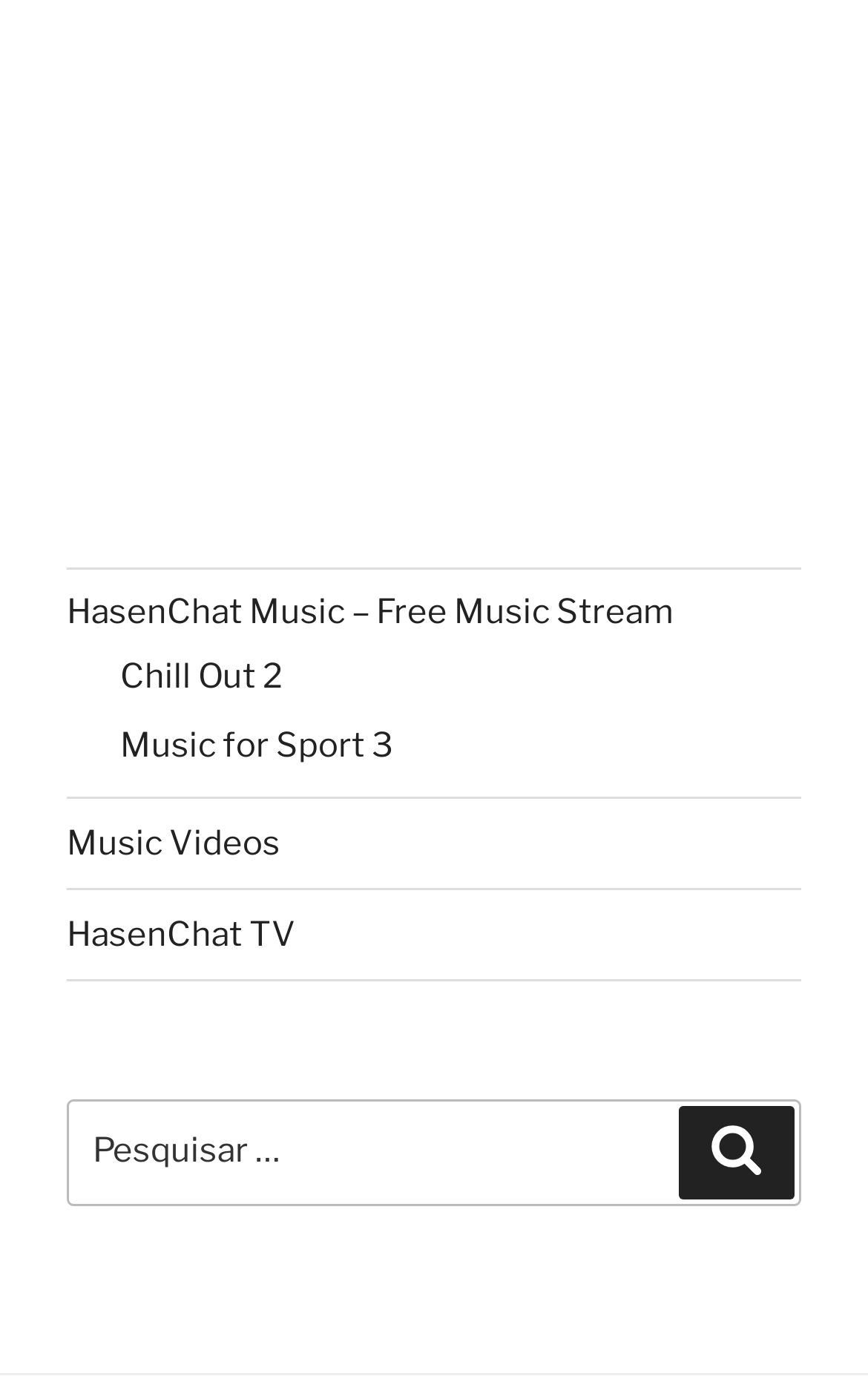What is the position of the search box?
Refer to the image and respond with a one-word or short-phrase answer.

Bottom